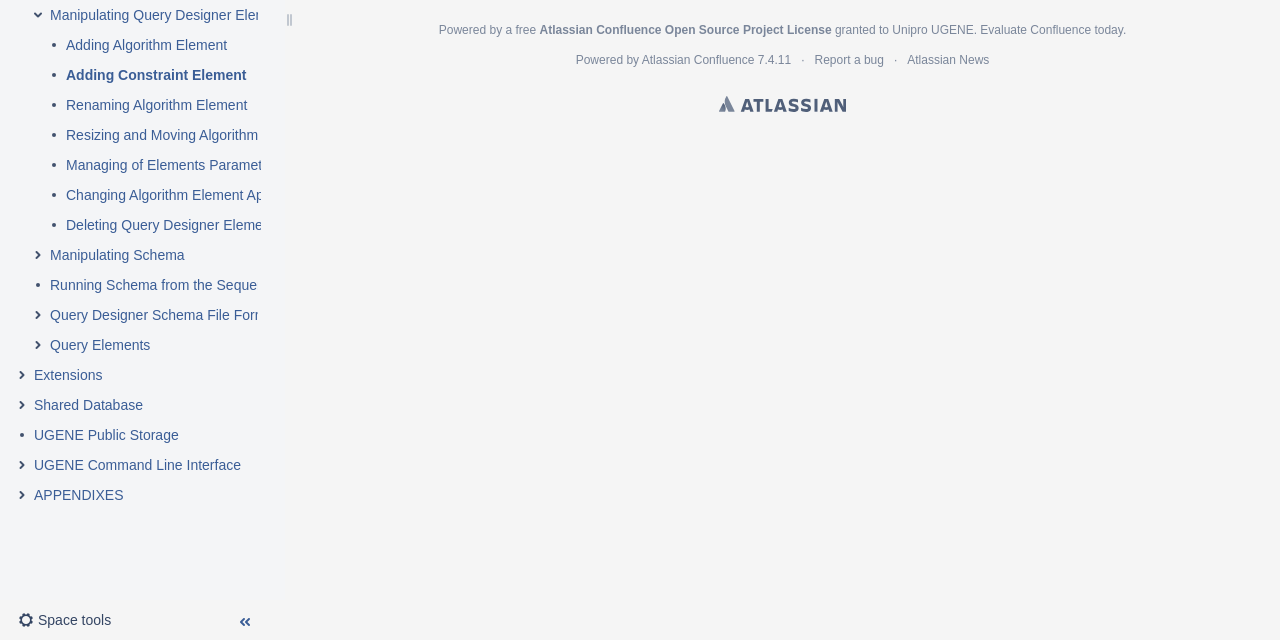Identify the bounding box coordinates for the UI element mentioned here: "Changing Algorithm Element Appearance". Provide the coordinates as four float values between 0 and 1, i.e., [left, top, right, bottom].

[0.052, 0.289, 0.252, 0.32]